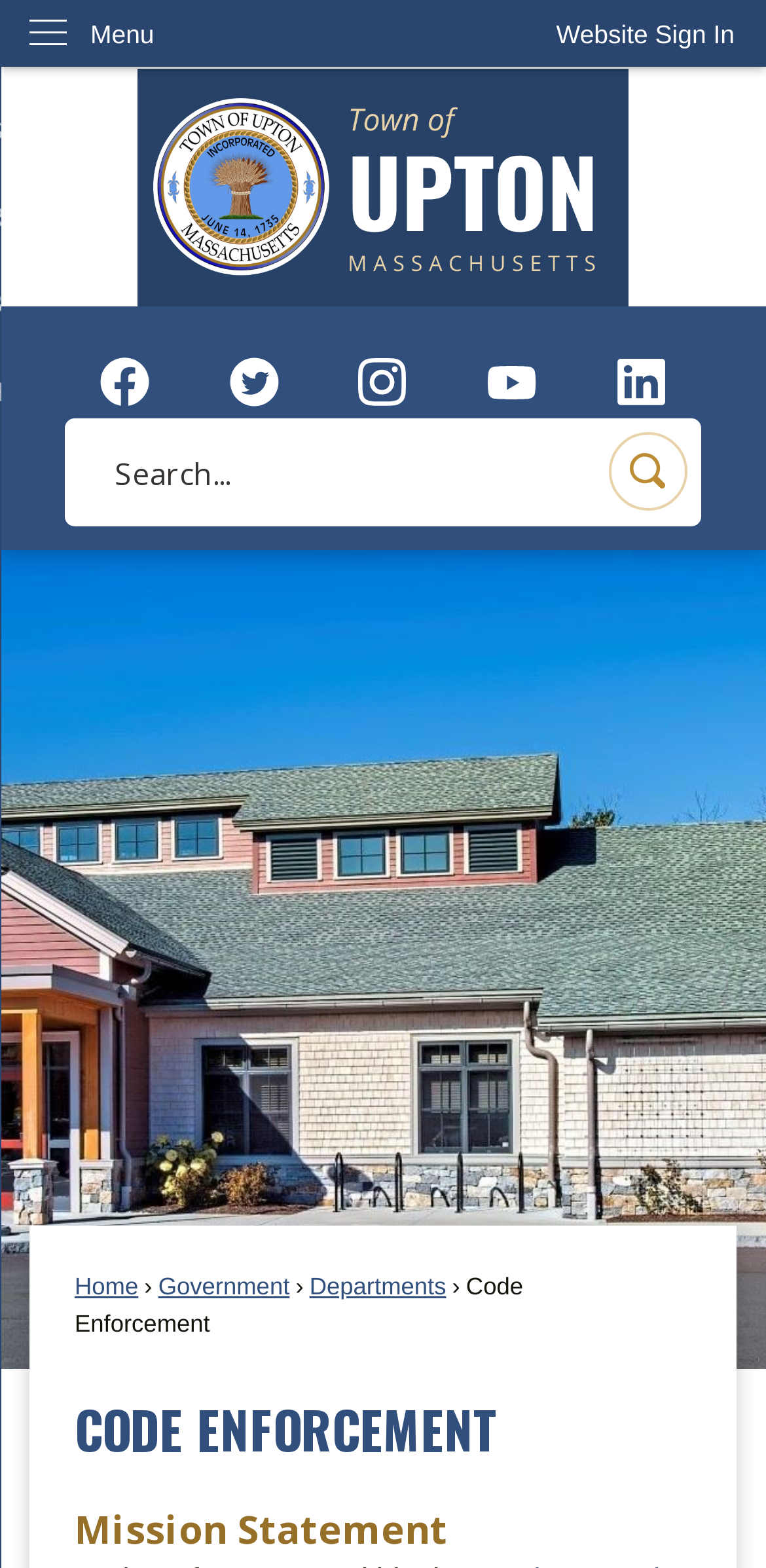Kindly provide the bounding box coordinates of the section you need to click on to fulfill the given instruction: "Go to the home page".

[0.199, 0.063, 0.782, 0.176]